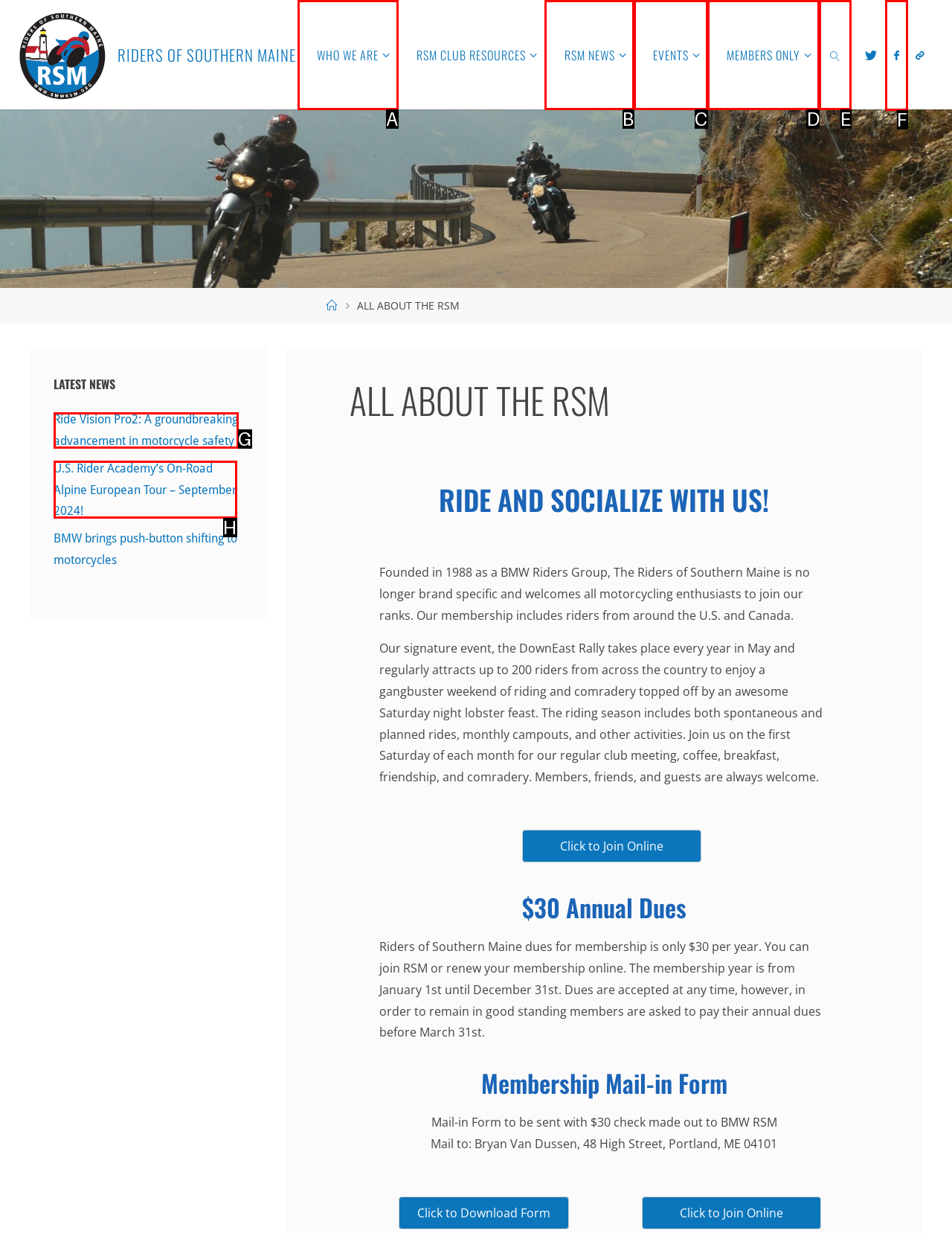Tell me which one HTML element I should click to complete the following task: Learn about who we are Answer with the option's letter from the given choices directly.

A